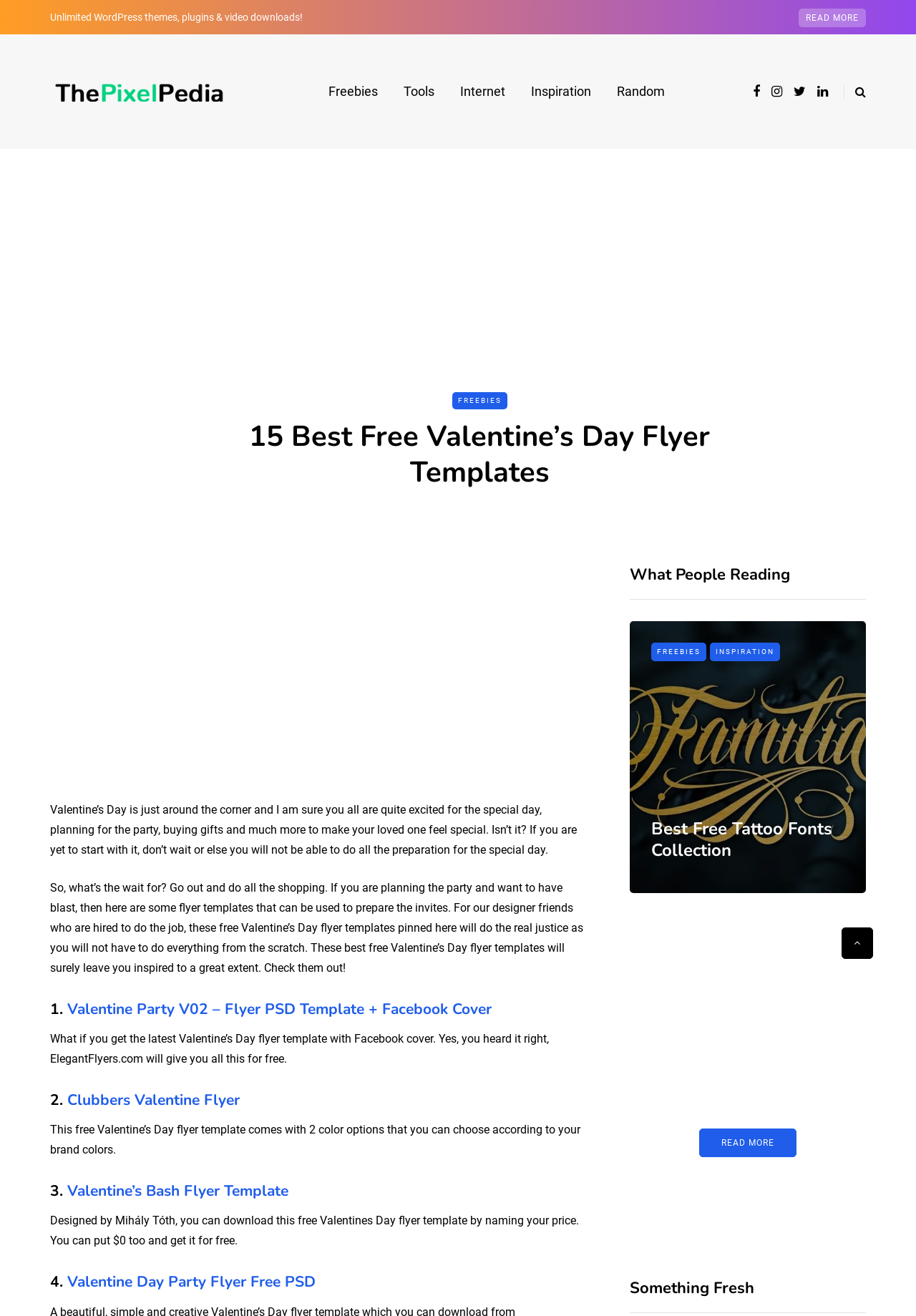Please provide the bounding box coordinates for the element that needs to be clicked to perform the following instruction: "View Praxity". The coordinates should be given as four float numbers between 0 and 1, i.e., [left, top, right, bottom].

None